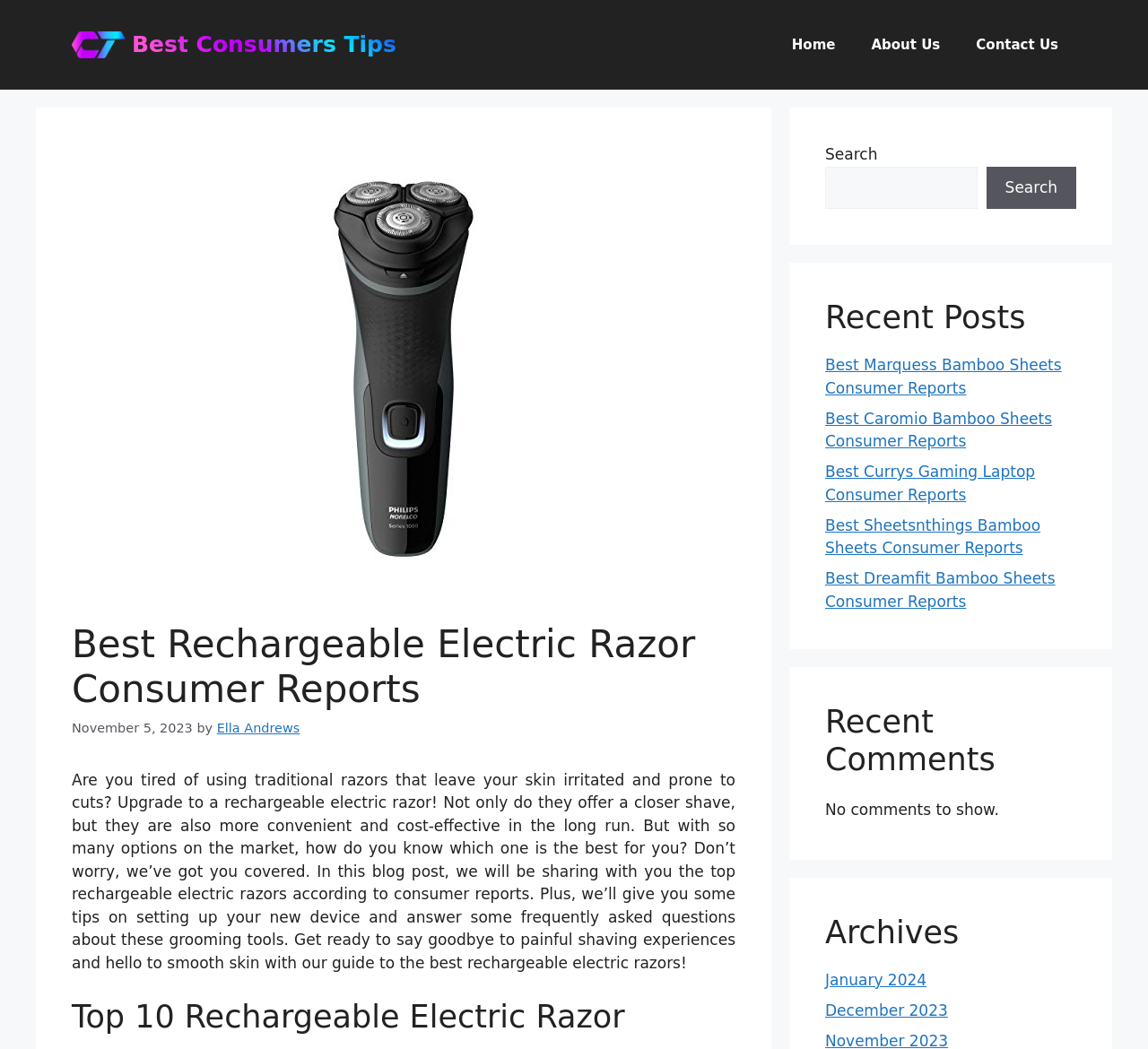Given the description of the UI element: "January 2024", predict the bounding box coordinates in the form of [left, top, right, bottom], with each value being a float between 0 and 1.

[0.719, 0.925, 0.807, 0.942]